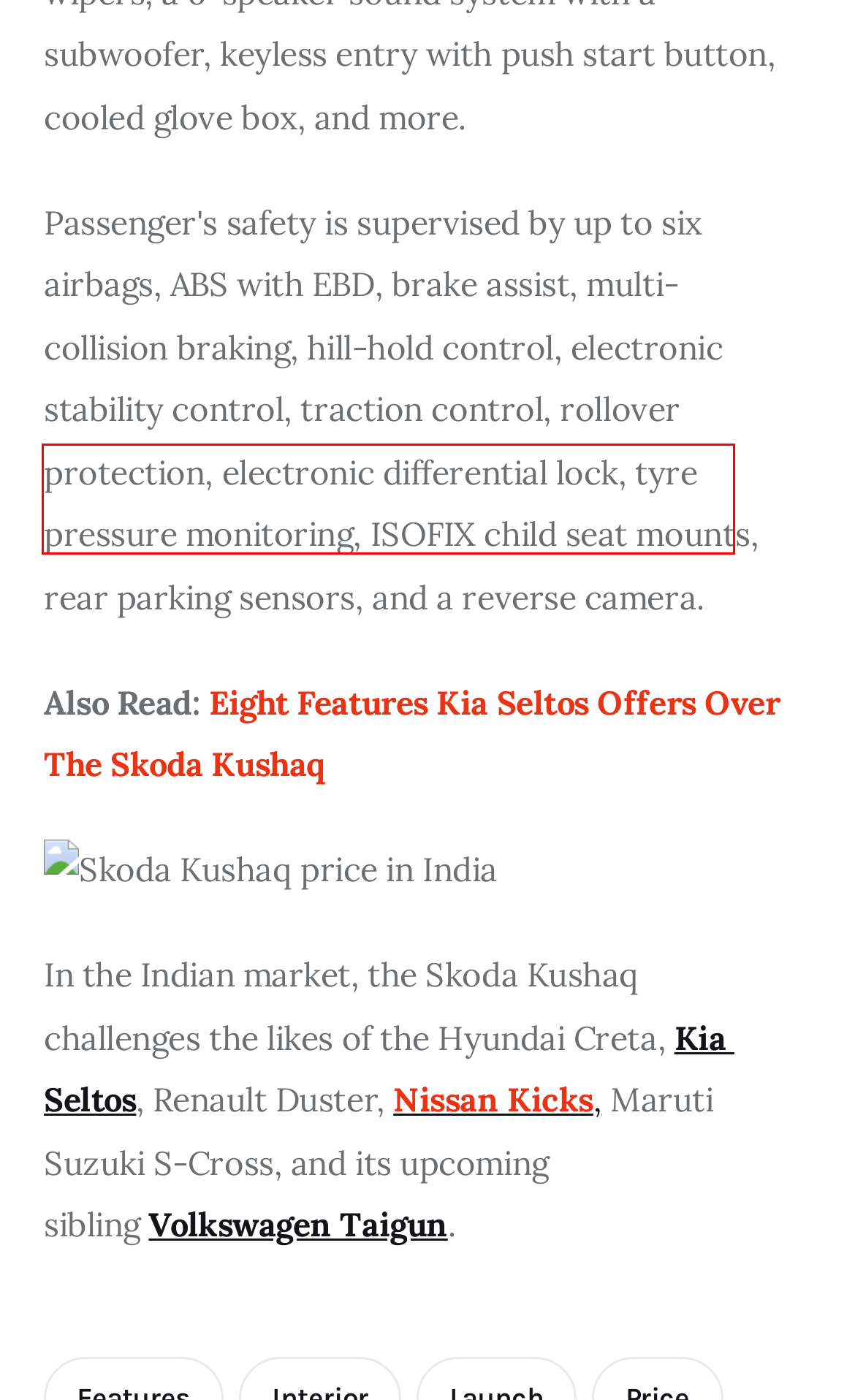You have a screenshot of a webpage with an element surrounded by a red bounding box. Choose the webpage description that best describes the new page after clicking the element inside the red bounding box. Here are the candidates:
A. interior Archives - GaadiFy
B. price Archives - GaadiFy
C. features Archives - GaadiFy
D. Eight Features Kia Seltos Offers Over The Skoda Kushaq - GaadiFy
E. Bike Archives - GaadiFy
F. Skoda Kushaq Vs Rivals - Specifications And Features Comparison - GaadiFy
G. launch Archives - GaadiFy
H. Skoda kushaq Archives - GaadiFy

D